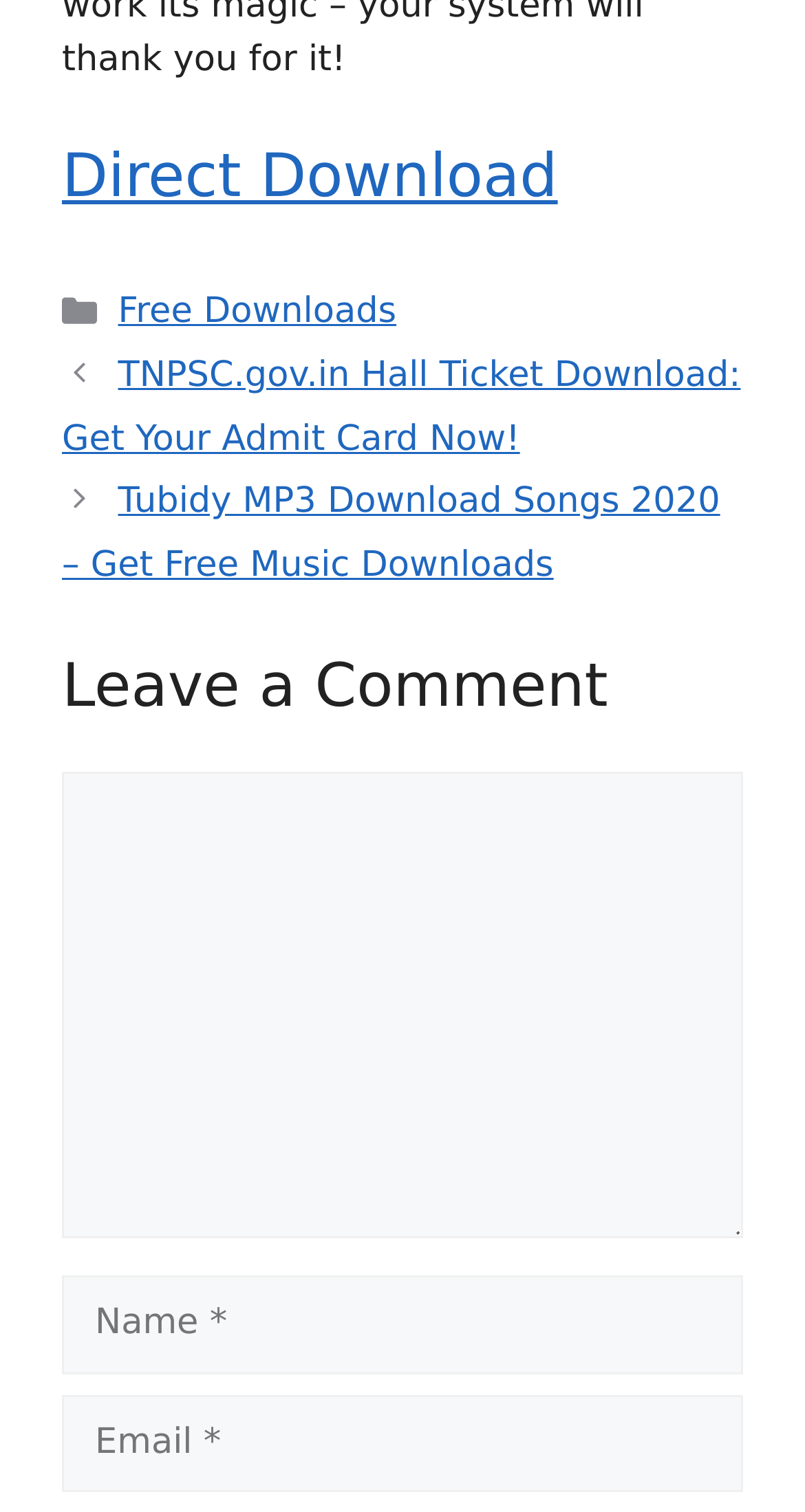What is the topic of the first post in the 'Posts' section?
Refer to the image and offer an in-depth and detailed answer to the question.

The 'Posts' section of the webpage contains a list of links, with the first link labeled 'TNPSC.gov.in Hall Ticket Download: Get Your Admit Card Now!'. This suggests that the topic of the first post is related to downloading hall tickets from the TNPSC.gov.in website.